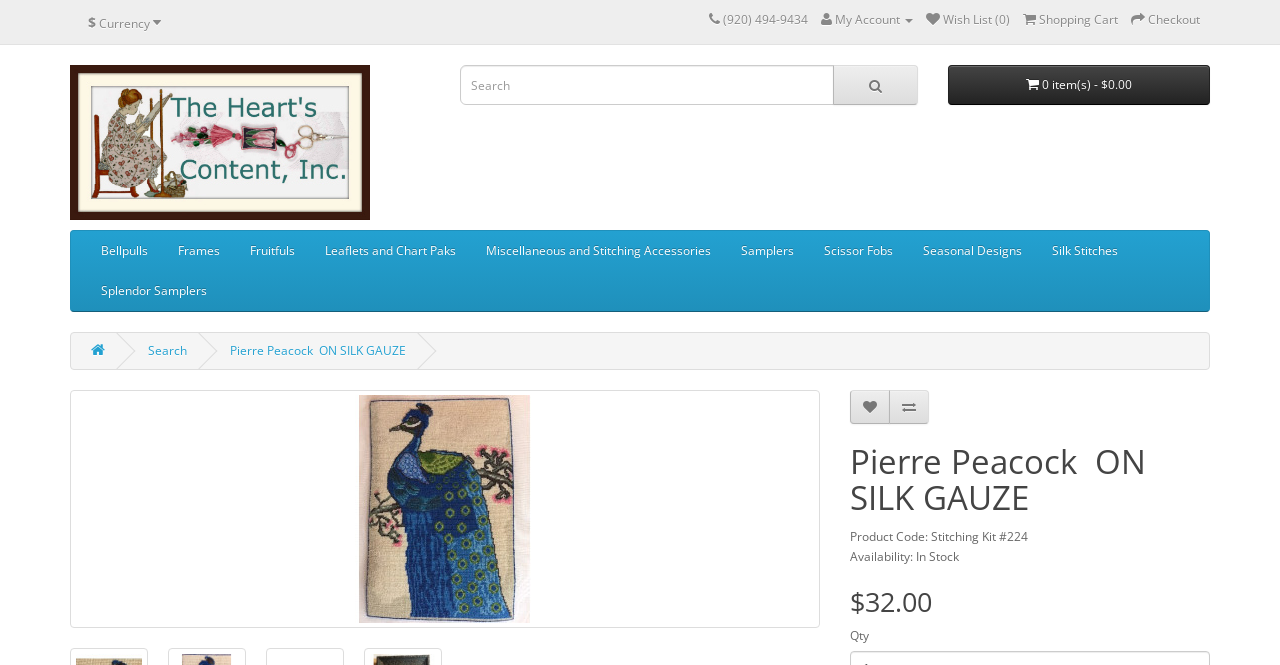Identify the bounding box coordinates for the UI element described as: "Miscellaneous and Stitching Accessories".

[0.368, 0.347, 0.567, 0.408]